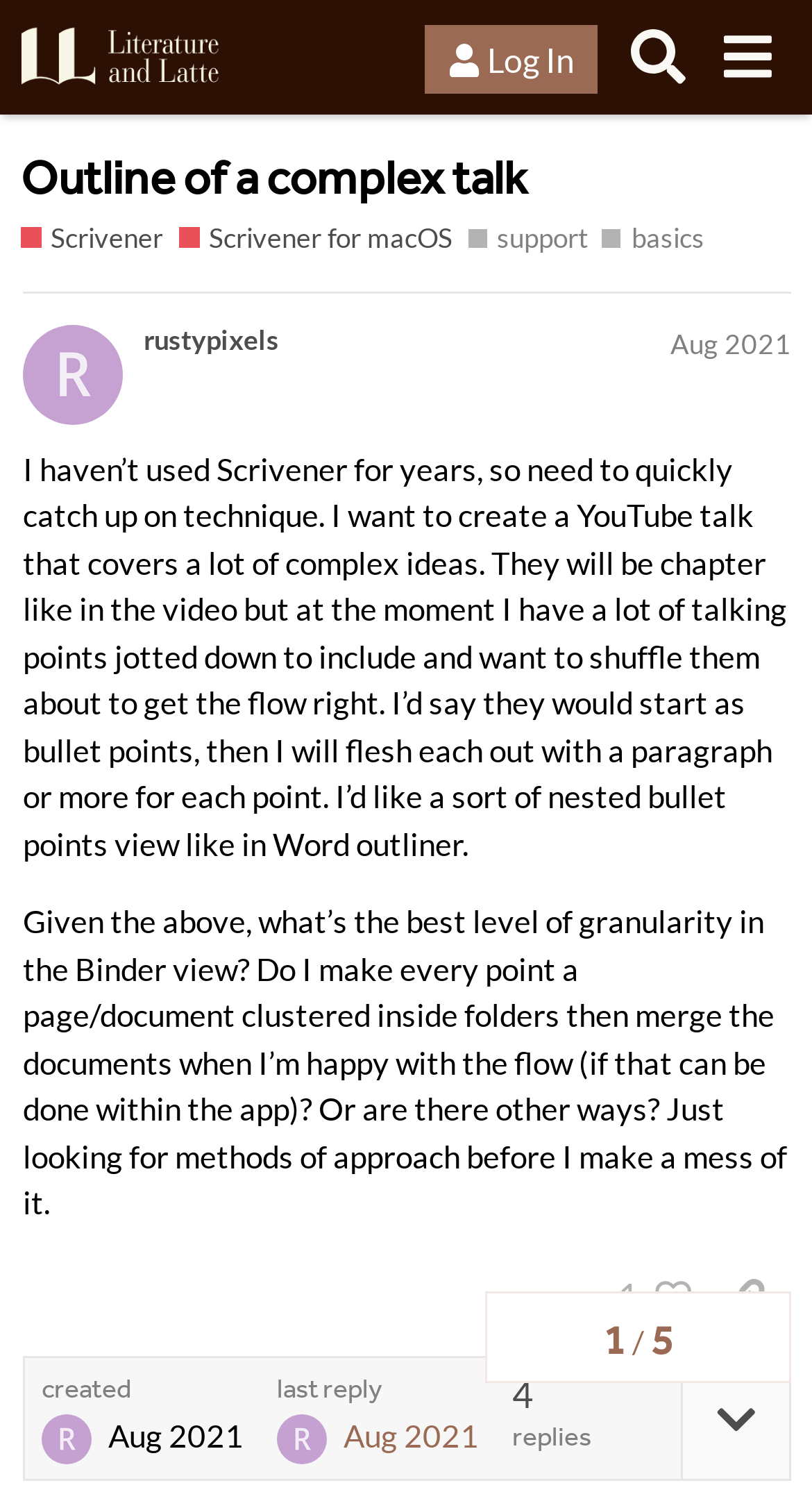Give a concise answer using only one word or phrase for this question:
How many people liked the post?

1